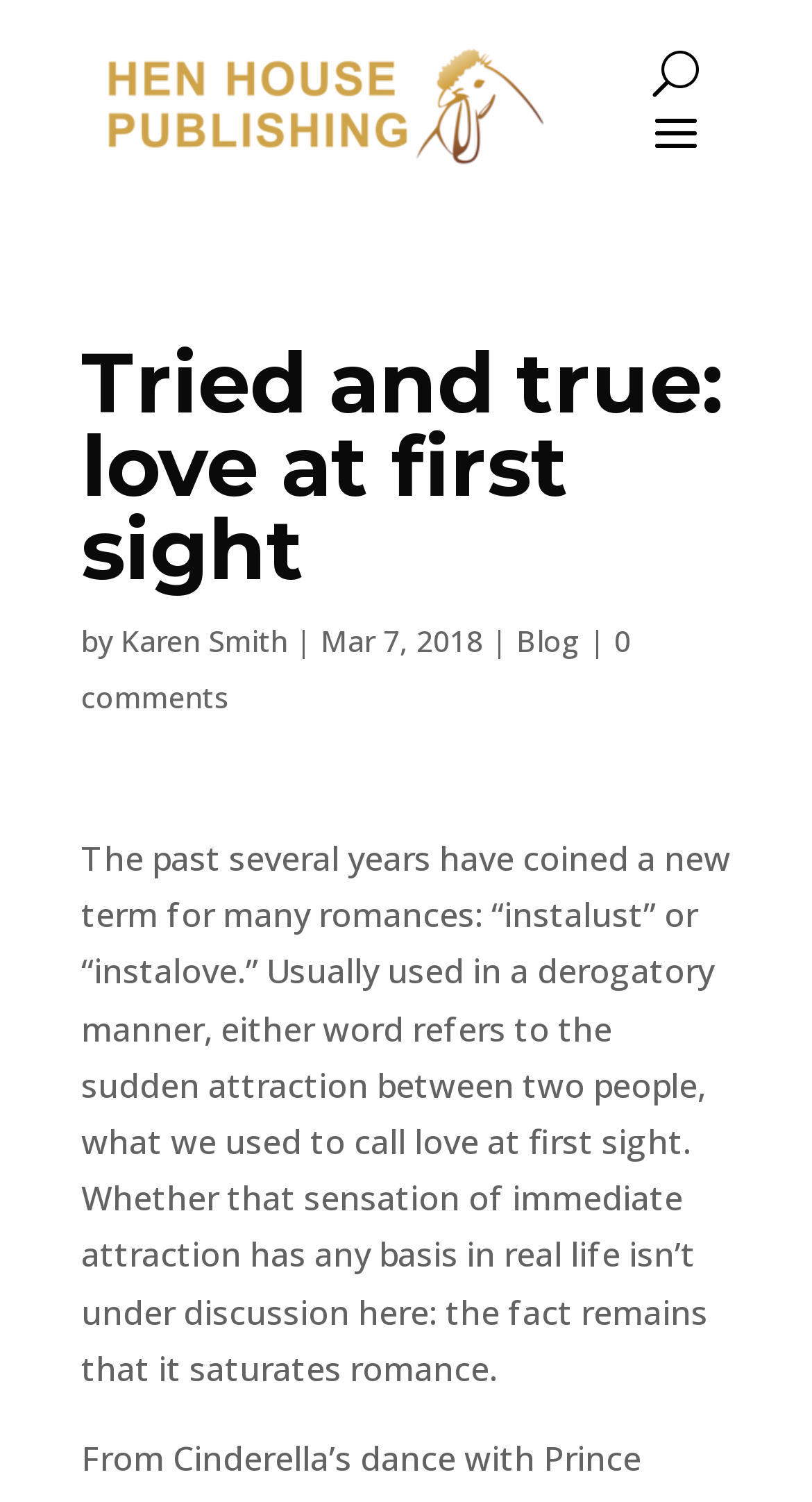Identify the title of the webpage and provide its text content.

Tried and true: love at first sight